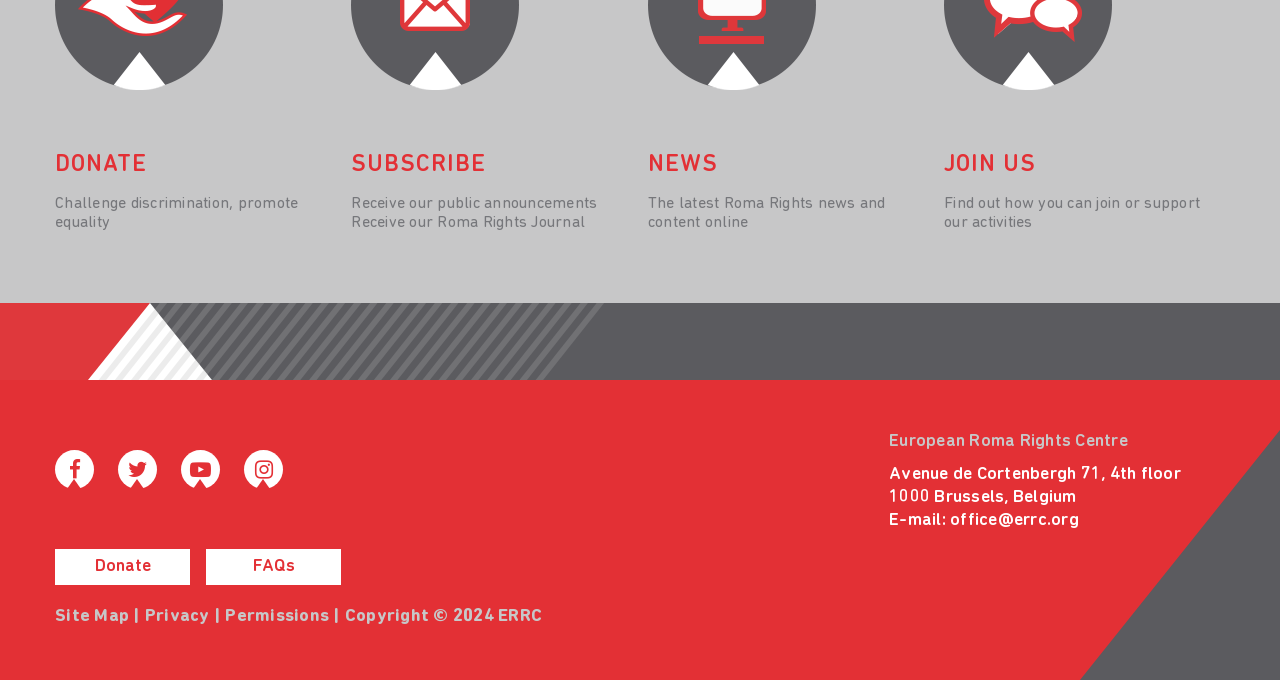Please give a succinct answer using a single word or phrase:
What is the email address of the European Roma Rights Centre?

office@errc.org